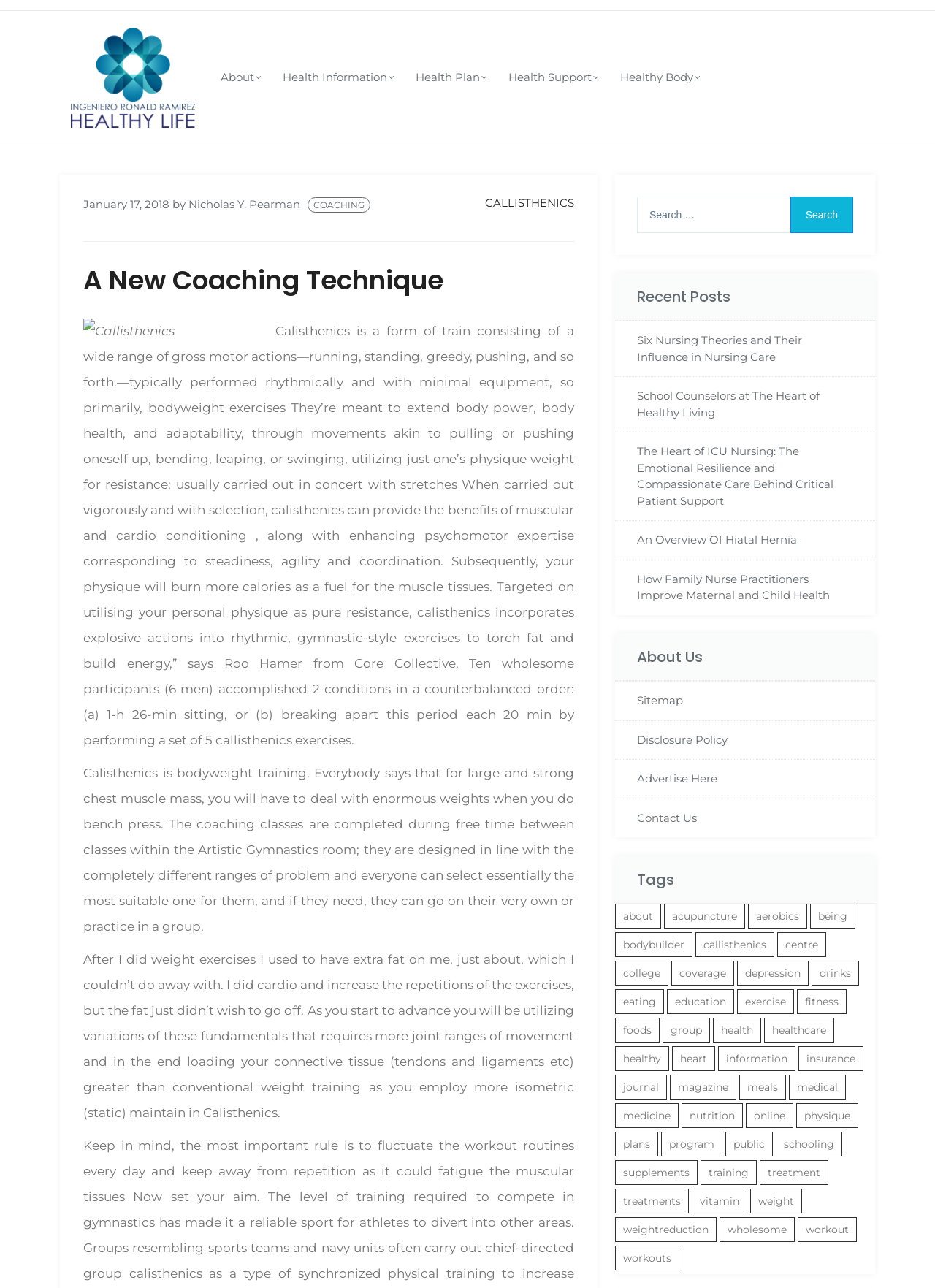Determine the bounding box coordinates of the clickable region to follow the instruction: "Search for something".

[0.681, 0.153, 0.912, 0.181]